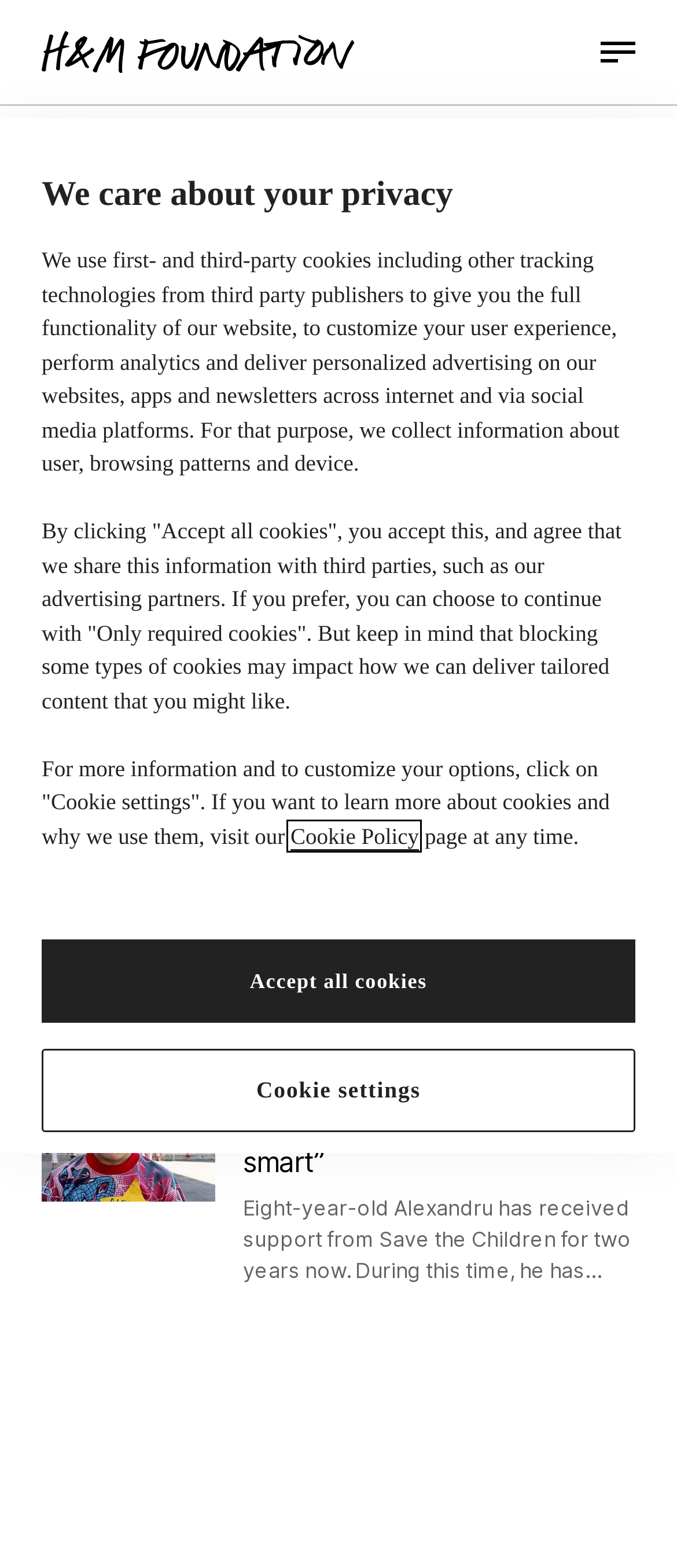What is the name of the foundation?
Provide a detailed answer to the question using information from the image.

The name of the foundation can be found in the top-left corner of the webpage, where it says 'Stories | H&M Foundation'. This is likely the title of the webpage and the name of the organization.